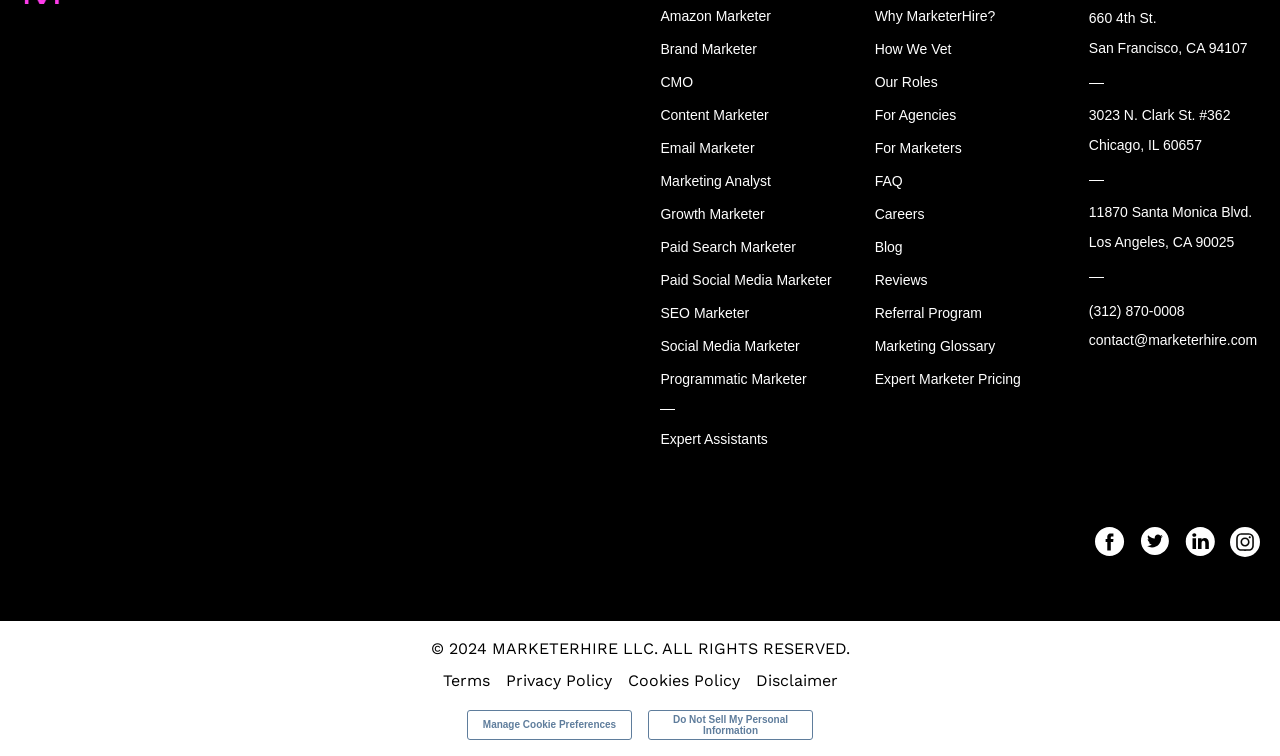Return the bounding box coordinates of the UI element that corresponds to this description: "Reviews". The coordinates must be given as four float numbers in the range of 0 and 1, [left, top, right, bottom].

[0.683, 0.358, 0.817, 0.384]